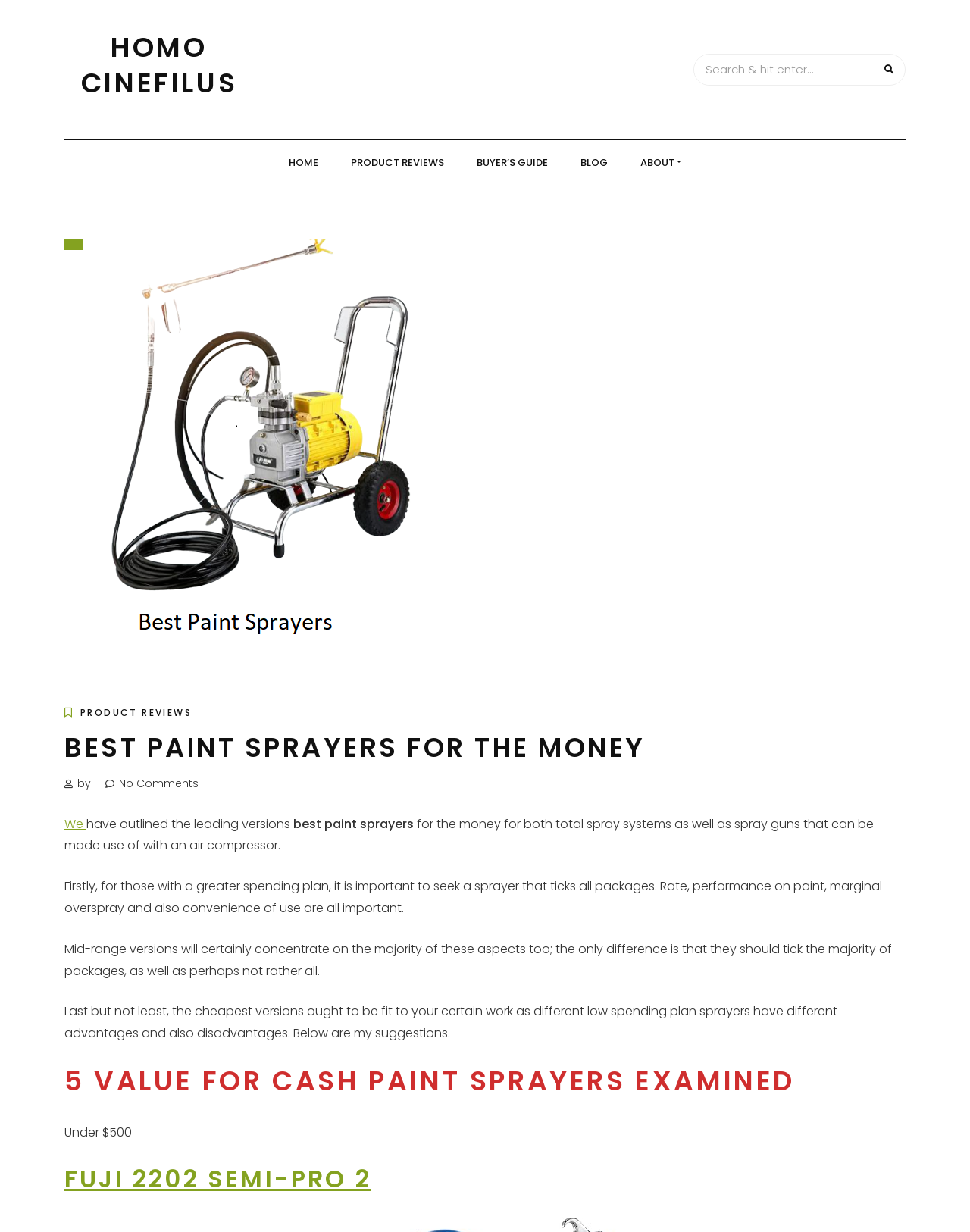Can you provide the bounding box coordinates for the element that should be clicked to implement the instruction: "Learn about the best paint sprayers for the money"?

[0.066, 0.593, 0.934, 0.621]